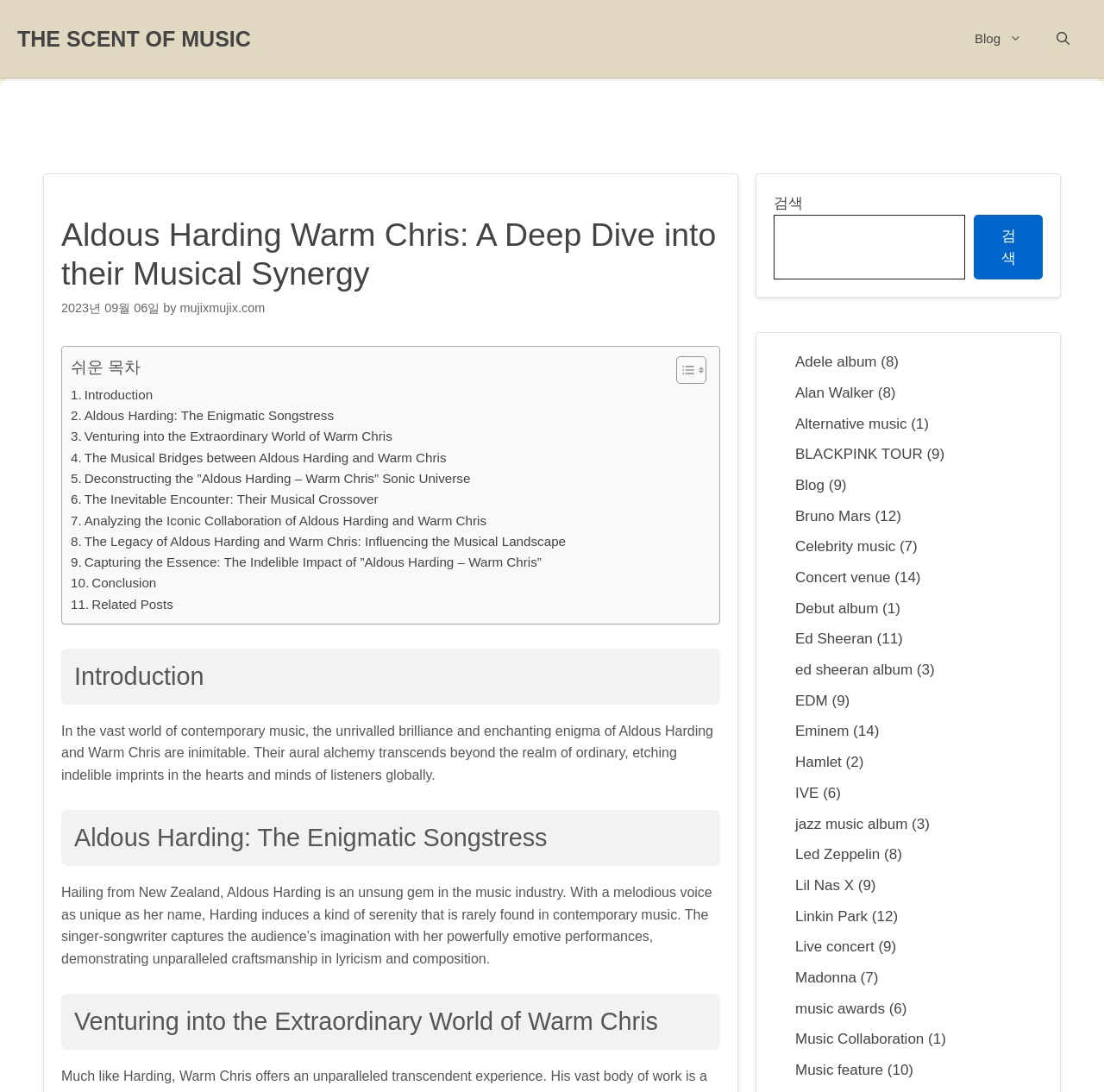What is the title or heading displayed on the webpage?

Aldous Harding Warm Chris: A Deep Dive into their Musical Synergy